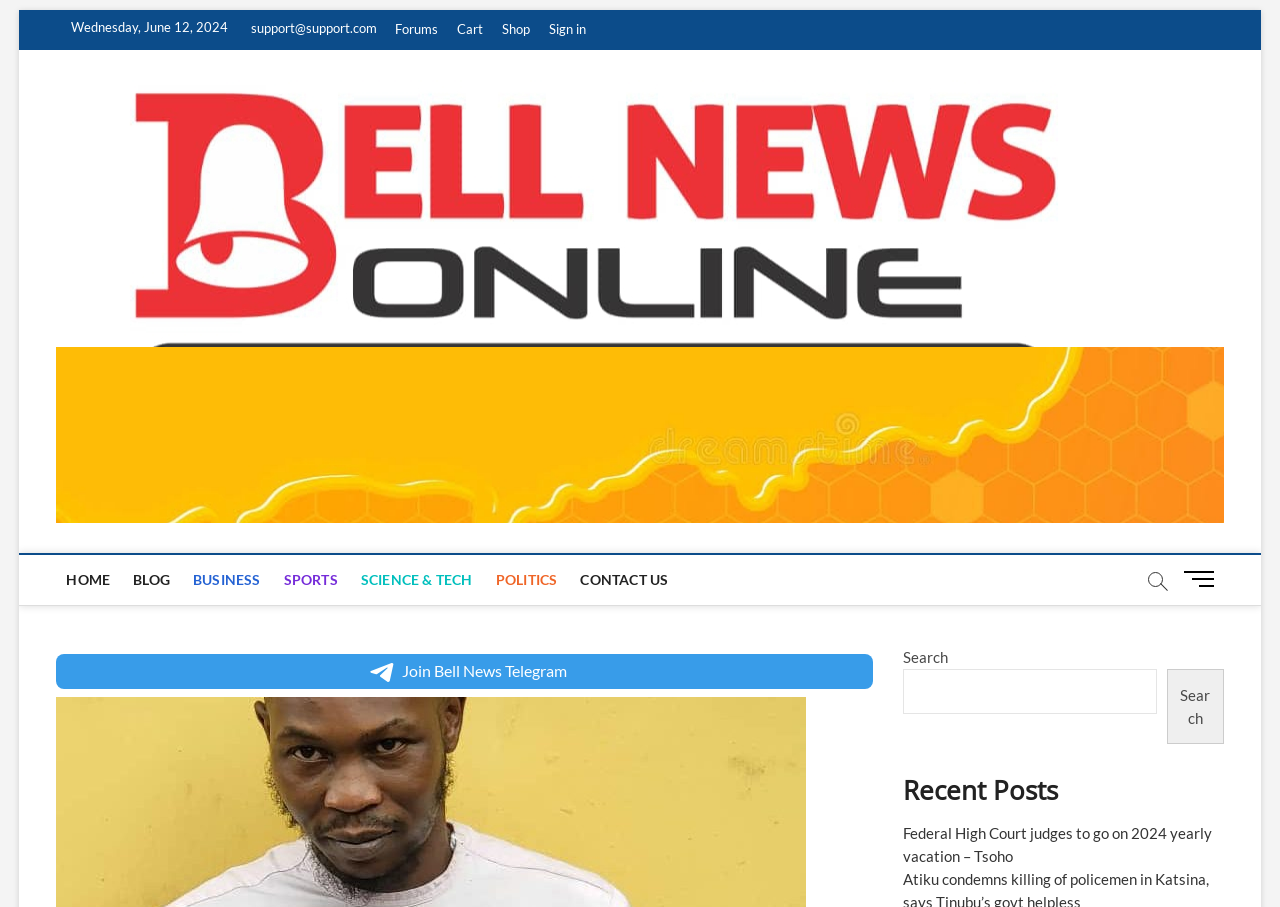Determine the bounding box coordinates for the clickable element to execute this instruction: "Click on the 'Bell News' link". Provide the coordinates as four float numbers between 0 and 1, i.e., [left, top, right, bottom].

[0.895, 0.105, 0.967, 0.202]